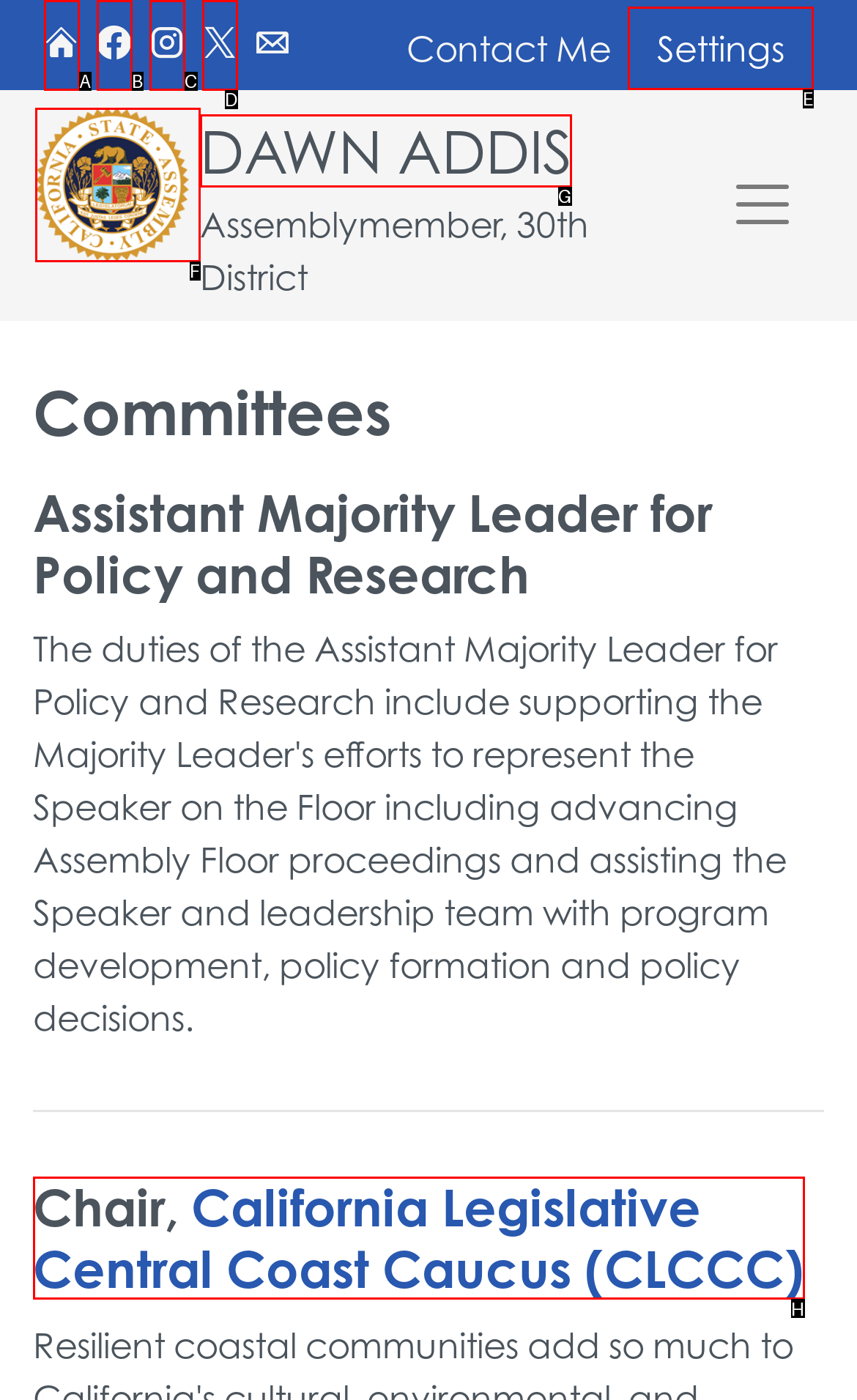Which option should you click on to fulfill this task: Open settings? Answer with the letter of the correct choice.

E